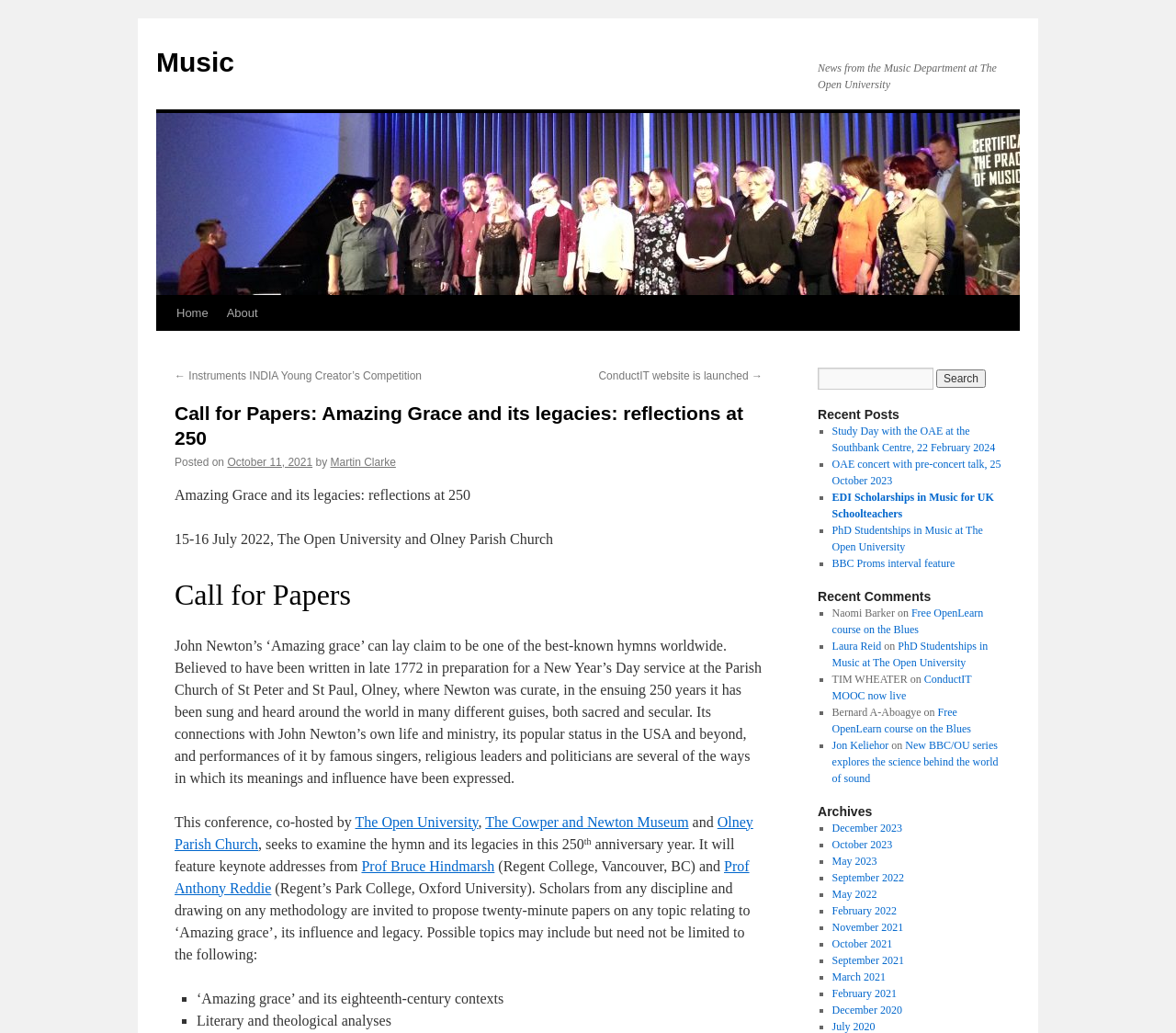Give a one-word or short phrase answer to the question: 
What is the name of the museum co-hosting the conference?

The Cowper and Newton Museum